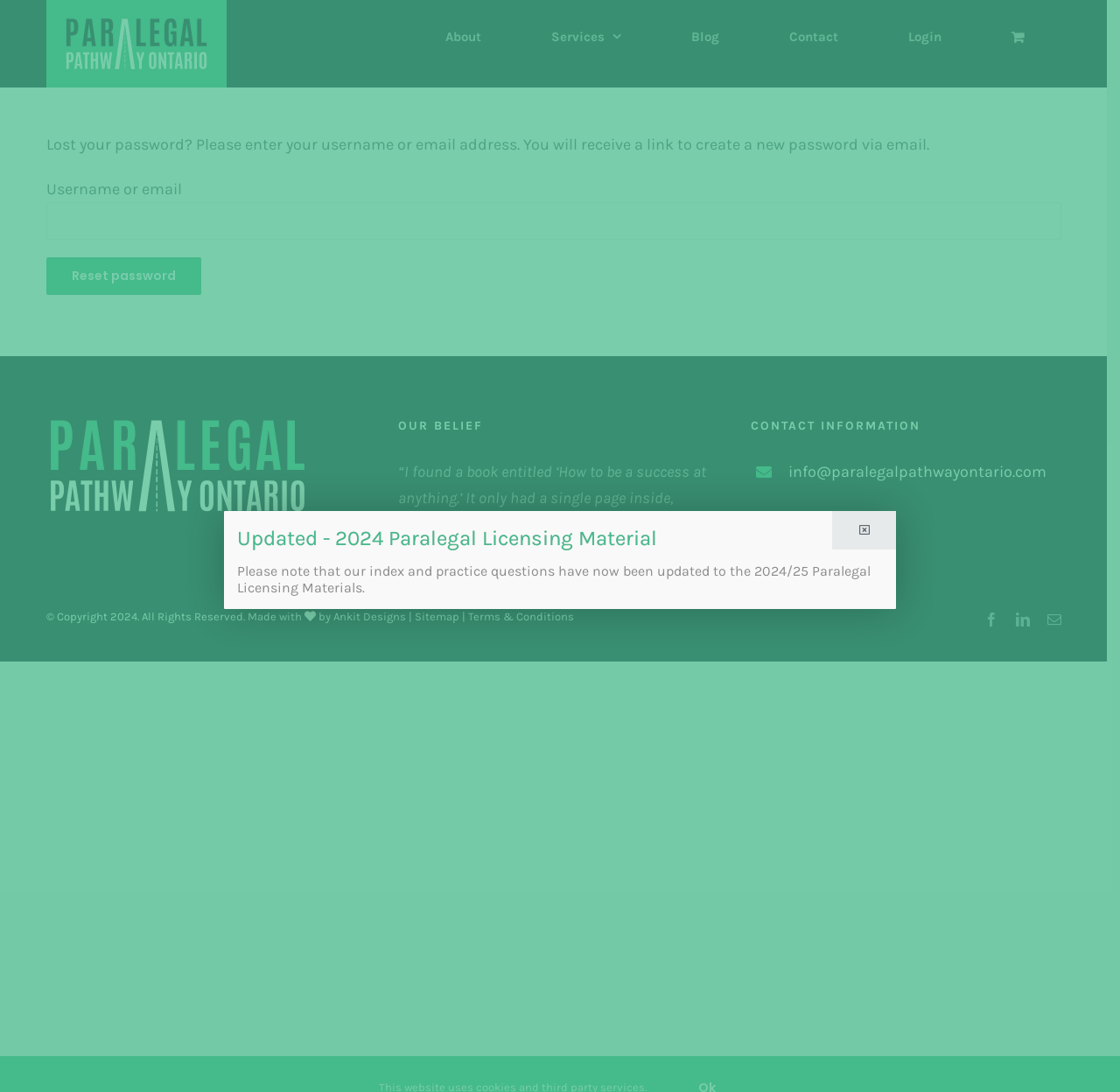Determine the bounding box coordinates of the element's region needed to click to follow the instruction: "Close the notification". Provide these coordinates as four float numbers between 0 and 1, formatted as [left, top, right, bottom].

[0.743, 0.468, 0.8, 0.503]